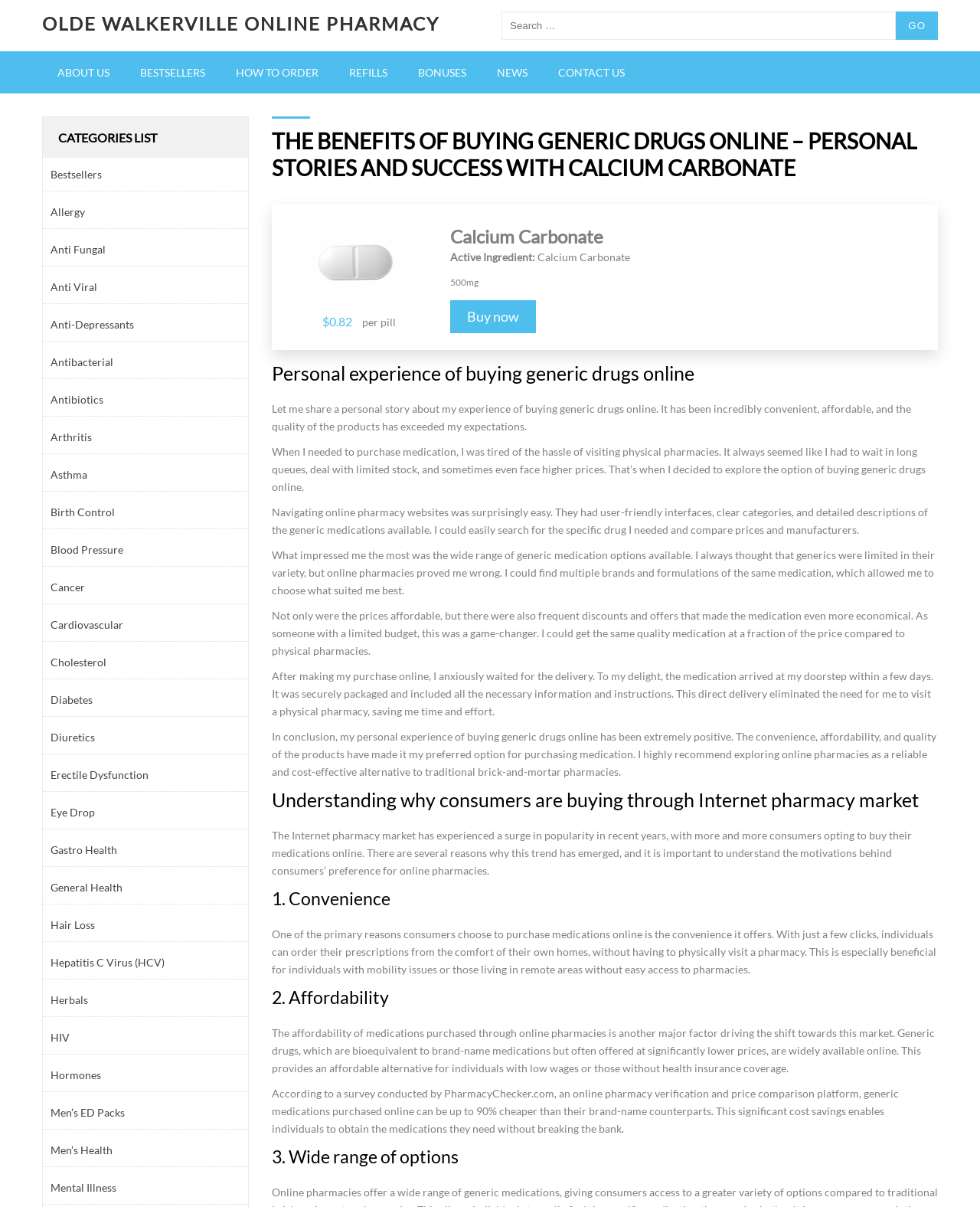Identify the bounding box for the UI element described as: "Mental Illness". The coordinates should be four float numbers between 0 and 1, i.e., [left, top, right, bottom].

[0.052, 0.977, 0.245, 0.991]